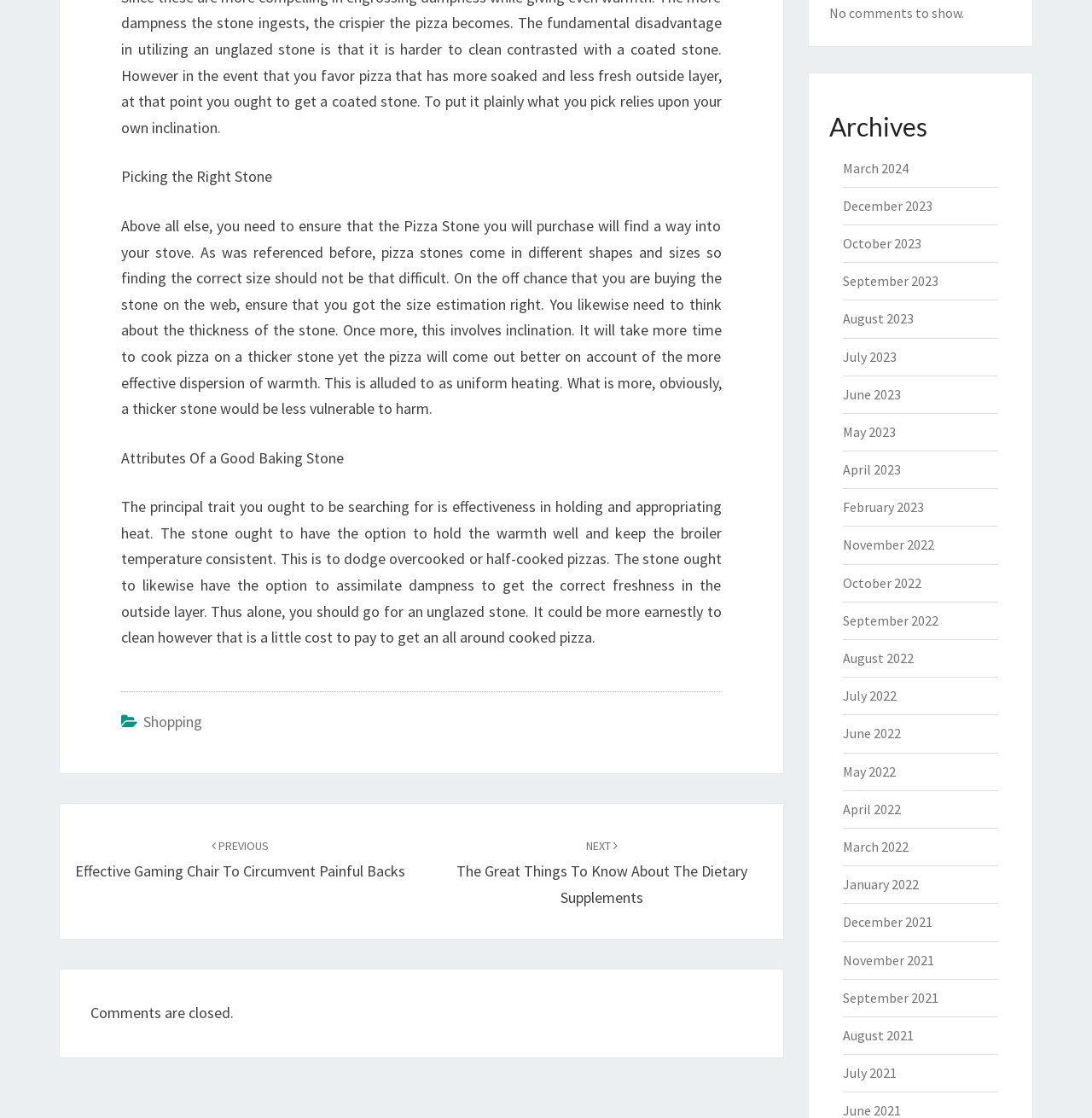What is the status of comments on this article?
Carefully analyze the image and provide a detailed answer to the question.

According to the article, comments are closed, and there are no comments to show, indicating that the article is not open for discussion or feedback.